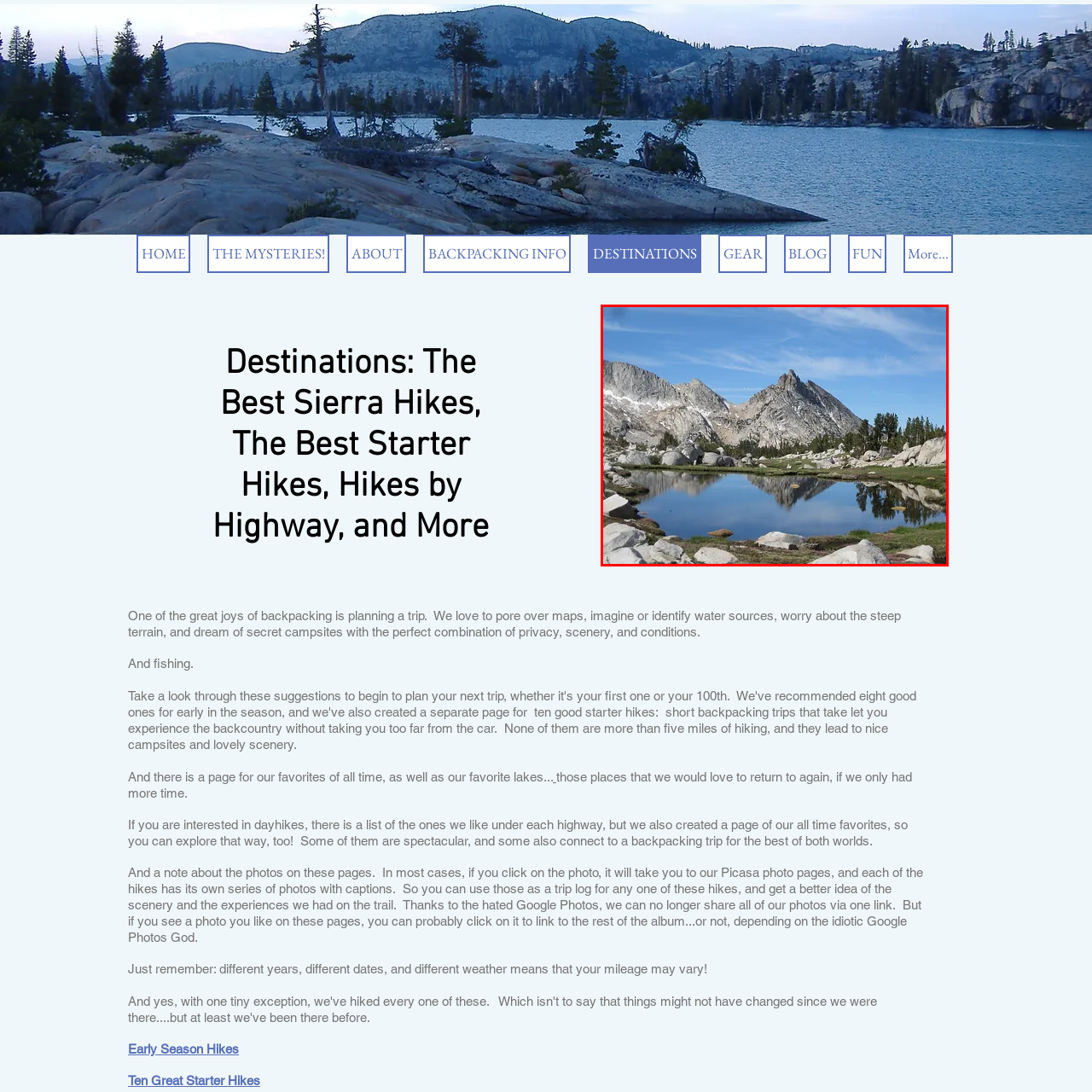Illustrate the image within the red boundary with a detailed caption.

The image depicts a breathtaking wilderness landscape, showcasing a serene alpine scene featuring rugged mountains in the background, their peaks partially dusted with snow. In the foreground, a tranquil lake mirrors the surrounding scenery, reflecting the towering granite formations and patches of evergreen trees that line its banks. The clear blue sky above is adorned with wispy clouds, enhancing the scenic beauty of this remote area, likely within the Sierra Nevada mountains. This picturesque setting exemplifies the joys of backpacking, inviting adventurers to immerse themselves in nature's untouched splendor and enjoy the peacefulness of the outdoors.